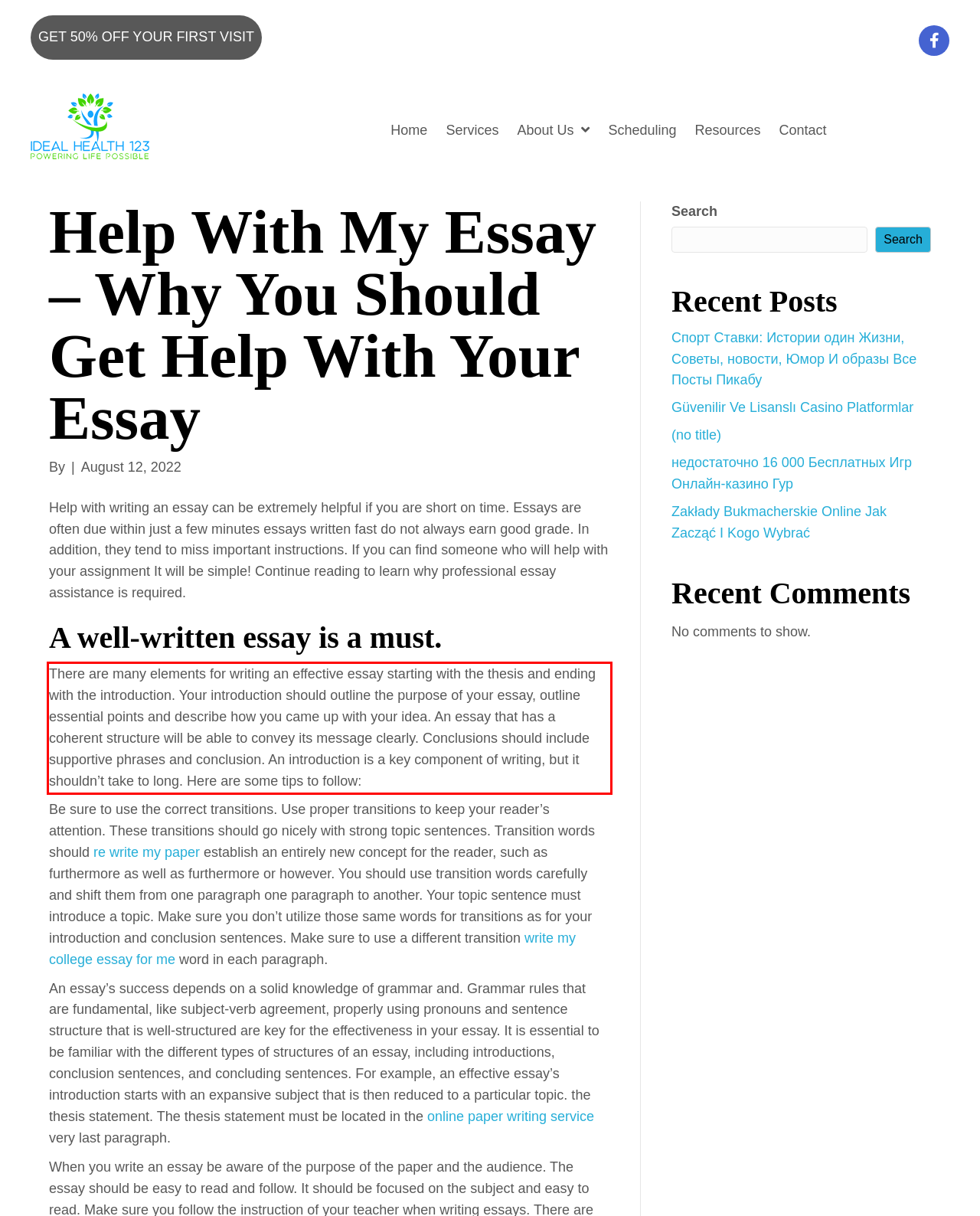Analyze the red bounding box in the provided webpage screenshot and generate the text content contained within.

There are many elements for writing an effective essay starting with the thesis and ending with the introduction. Your introduction should outline the purpose of your essay, outline essential points and describe how you came up with your idea. An essay that has a coherent structure will be able to convey its message clearly. Conclusions should include supportive phrases and conclusion. An introduction is a key component of writing, but it shouldn’t take to long. Here are some tips to follow: